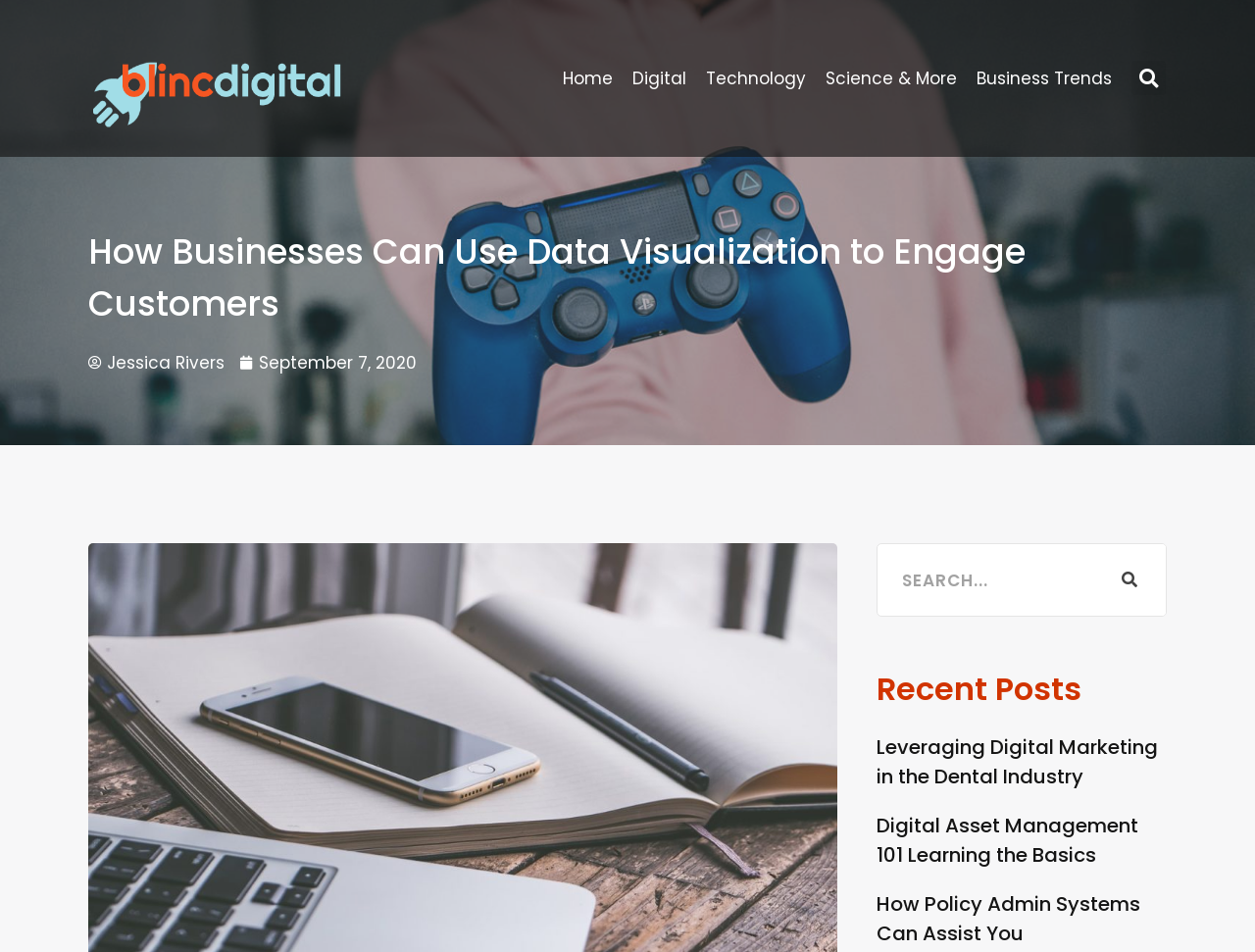Please identify the bounding box coordinates for the region that you need to click to follow this instruction: "Go to Home page".

[0.448, 0.067, 0.488, 0.098]